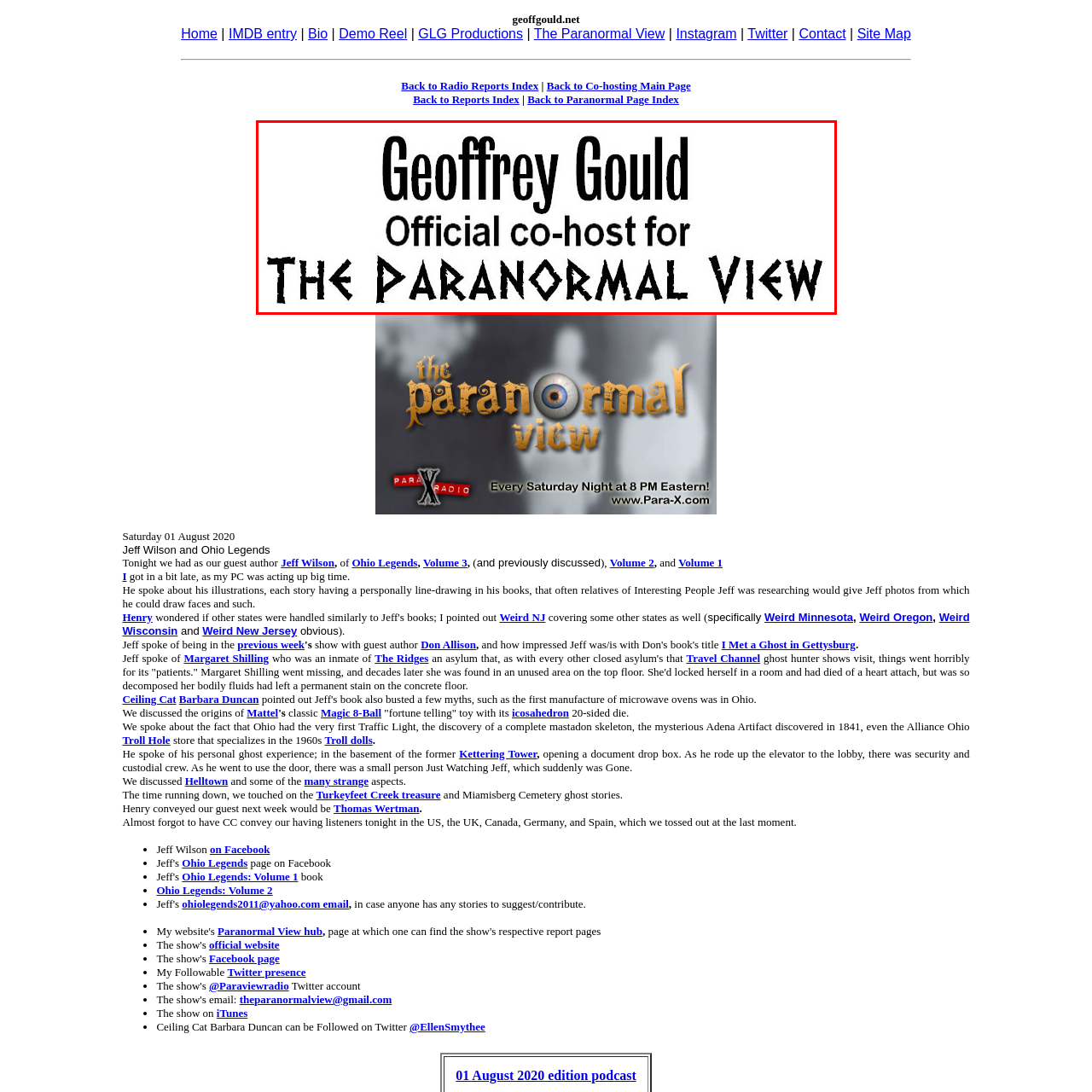Describe meticulously the scene encapsulated by the red boundary in the image.

This image features a prominent title announcing Geoffrey Gould as the "Official co-host for The Paranormal View." The text combines a sleek, modern font for his name with a bold, stylized font for the show's title, enhancing its visibility and creating a striking contrast. "The Paranormal View" is particularly emphasized, reflecting the focus of the show on paranormal themes and discussions. The overall design conveys a sense of intrigue and professionalism, perfectly suited for a program that delves into the mysterious and the unknown.